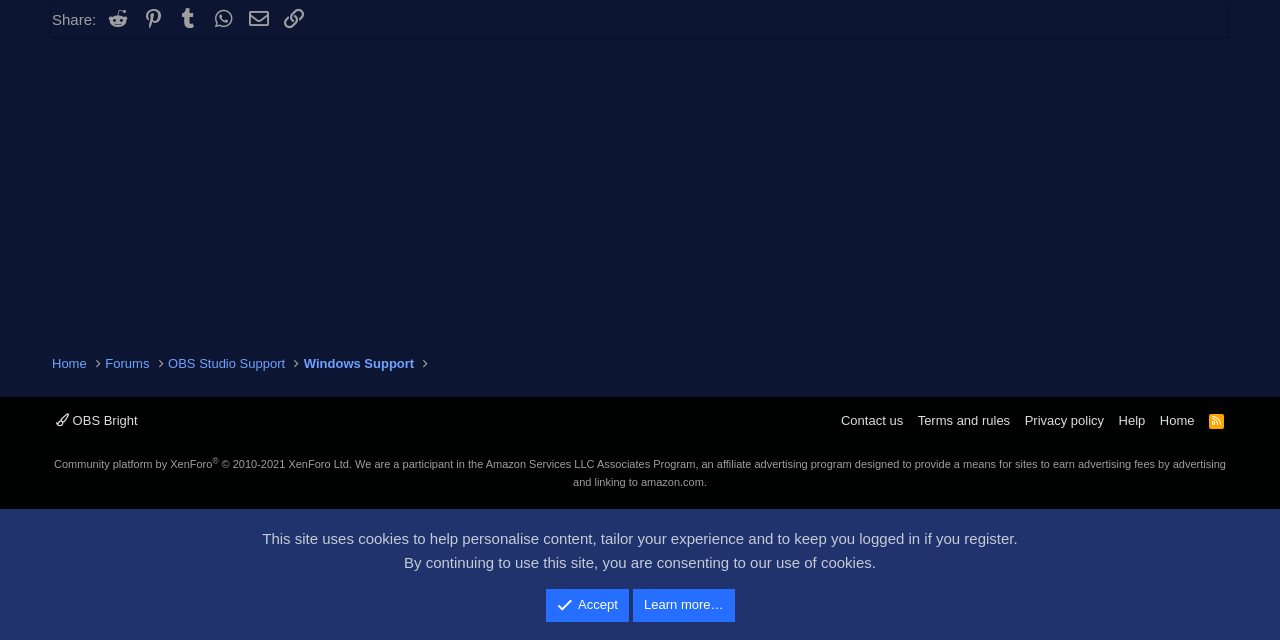Locate the bounding box coordinates for the element described below: "name="email" placeholder="email@example.com"". The coordinates must be four float values between 0 and 1, formatted as [left, top, right, bottom].

None